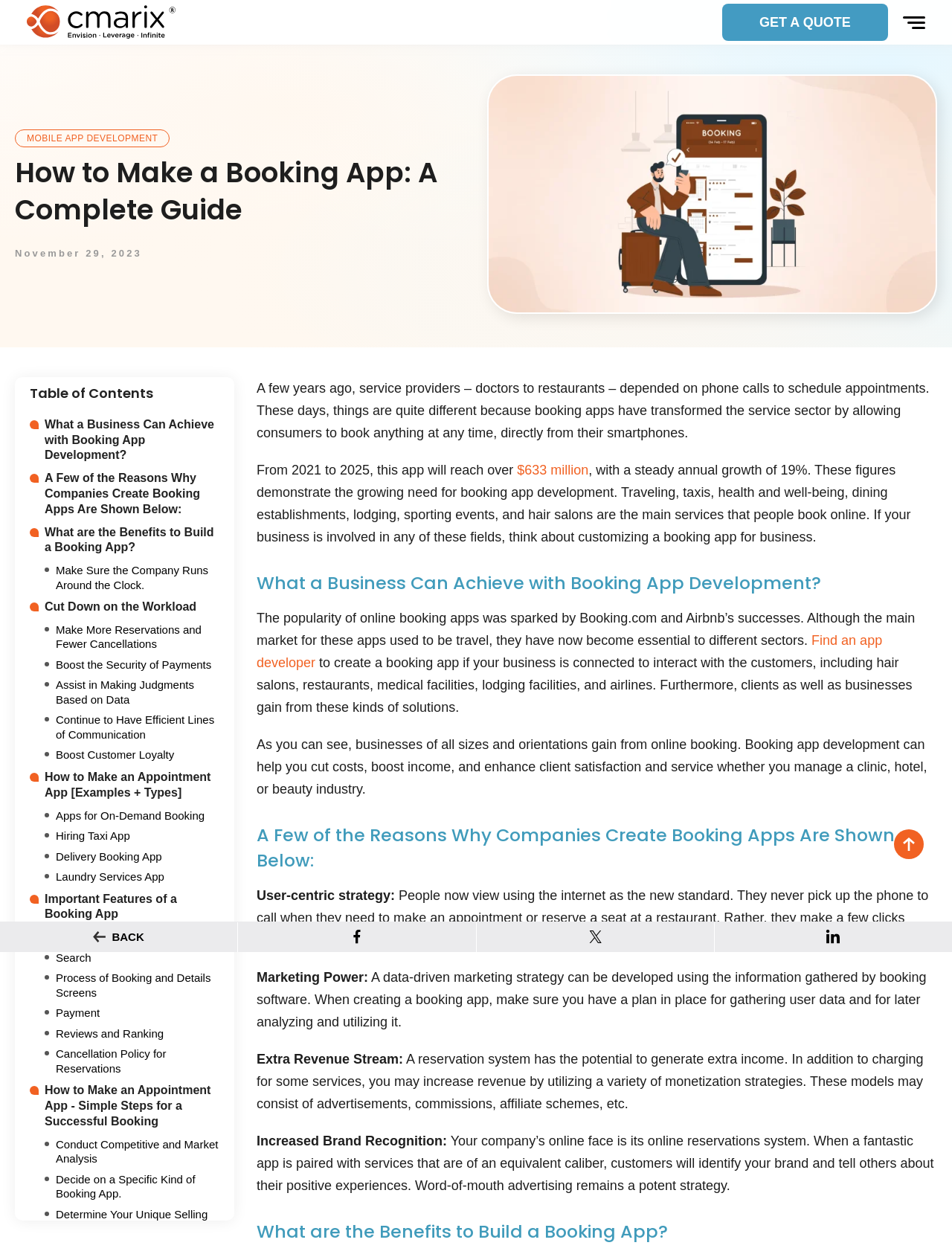Provide the bounding box coordinates of the HTML element this sentence describes: "alt="CMARIX Blog"".

[0.028, 0.004, 0.184, 0.031]